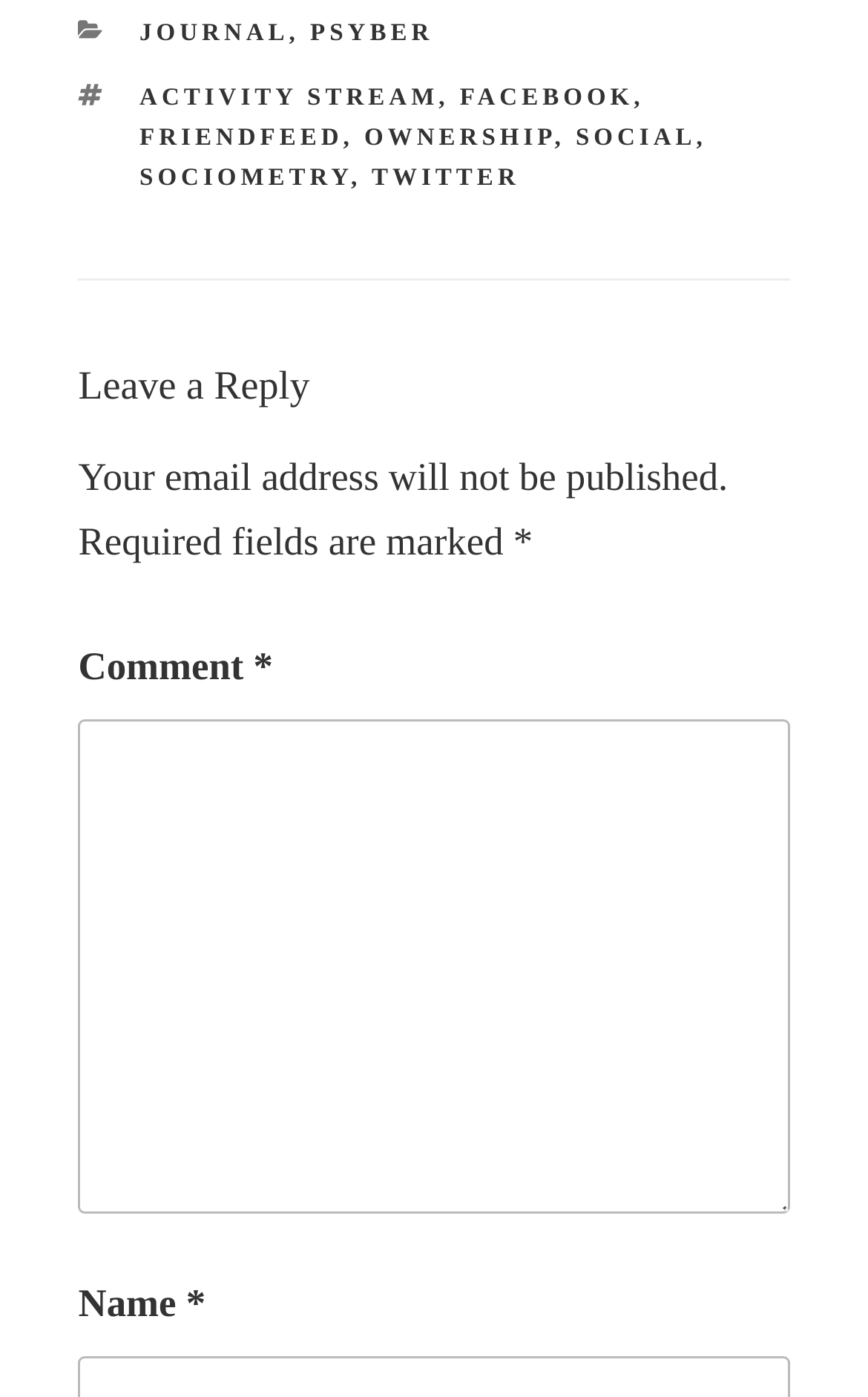Respond to the following question using a concise word or phrase: 
What is the label of the required field?

Comment *